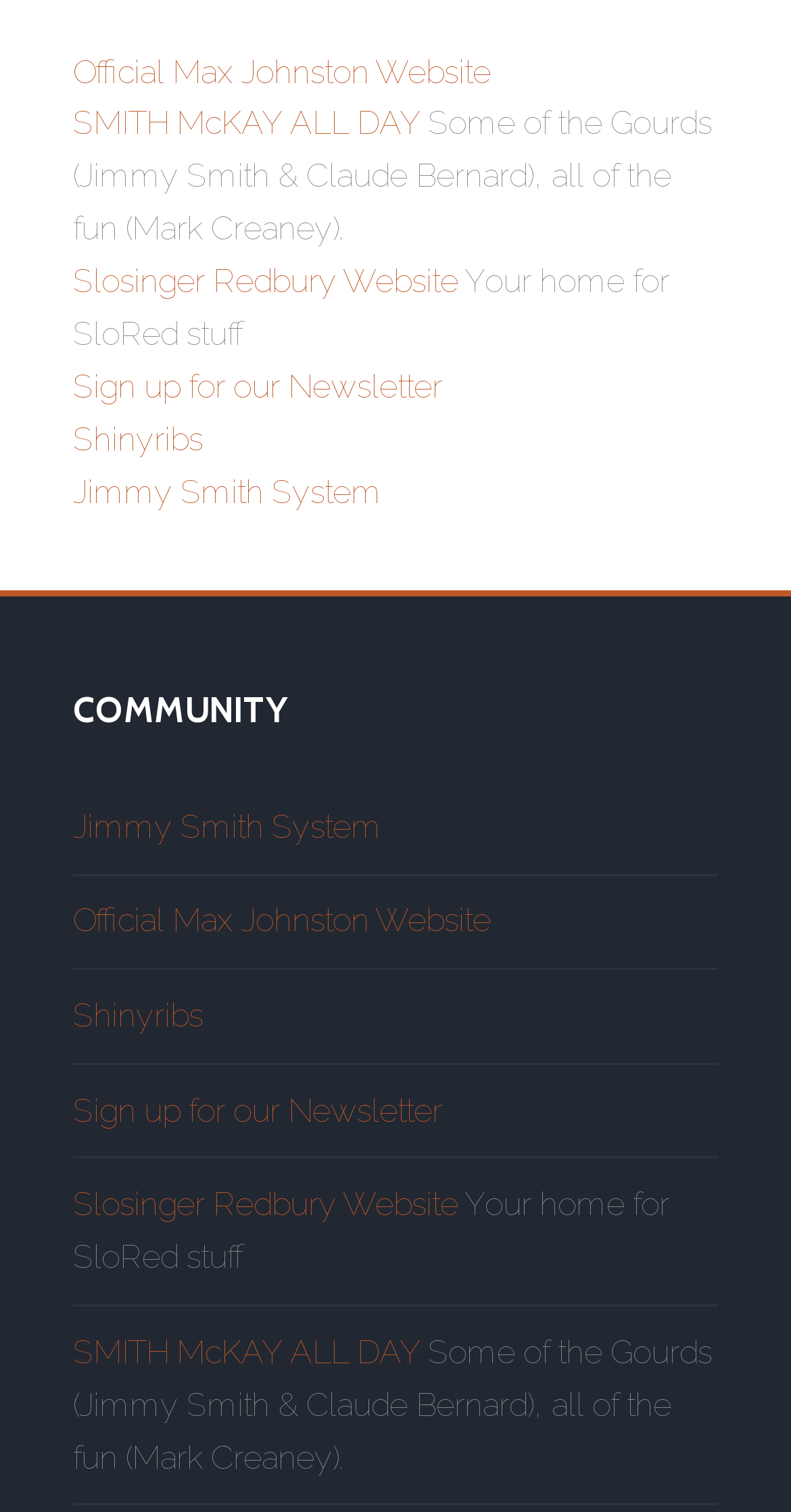Please determine the bounding box coordinates of the clickable area required to carry out the following instruction: "Go to the Slosinger Redbury Website". The coordinates must be four float numbers between 0 and 1, represented as [left, top, right, bottom].

[0.092, 0.173, 0.579, 0.199]